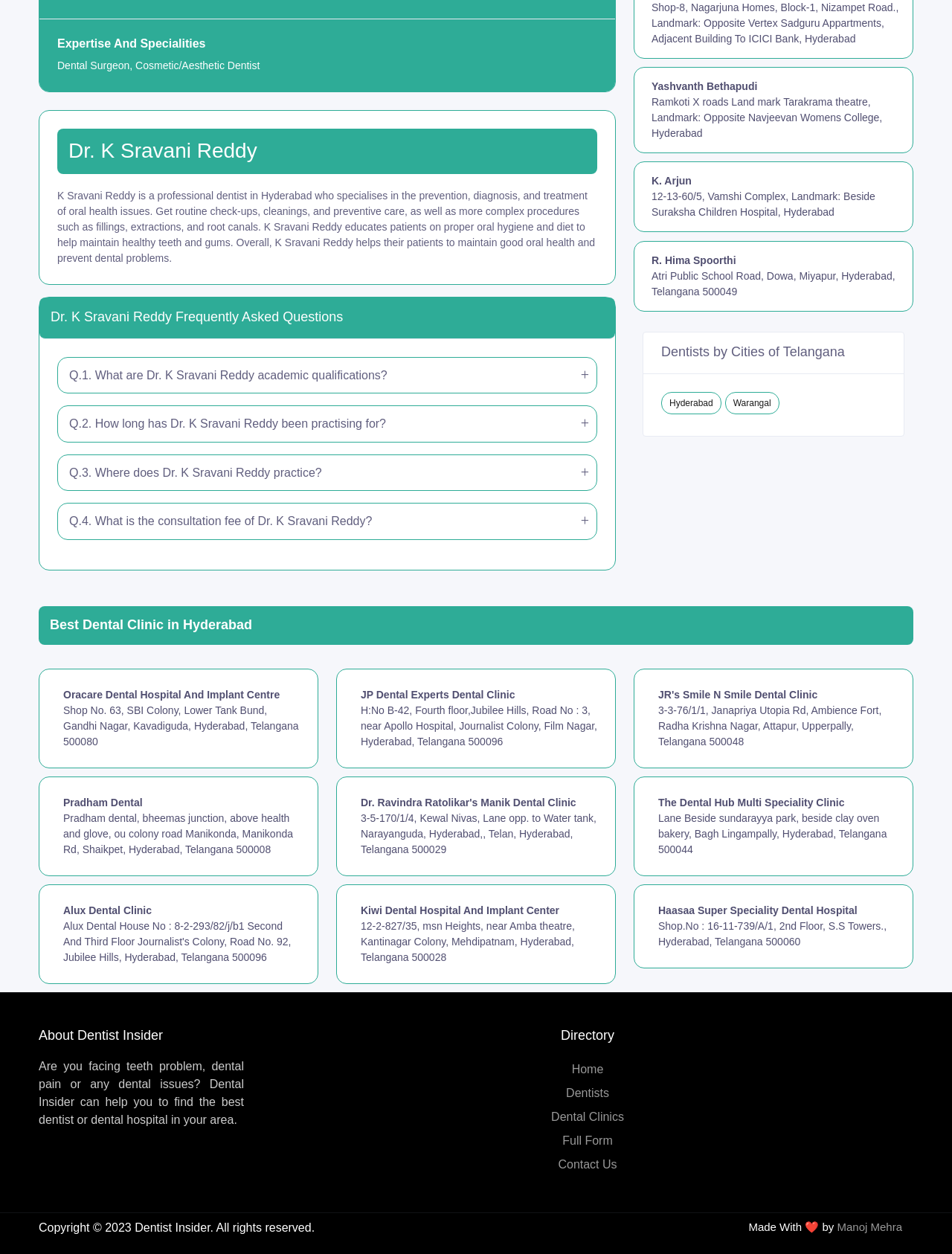Provide the bounding box coordinates for the UI element that is described as: "Join the Formula Scout team".

None